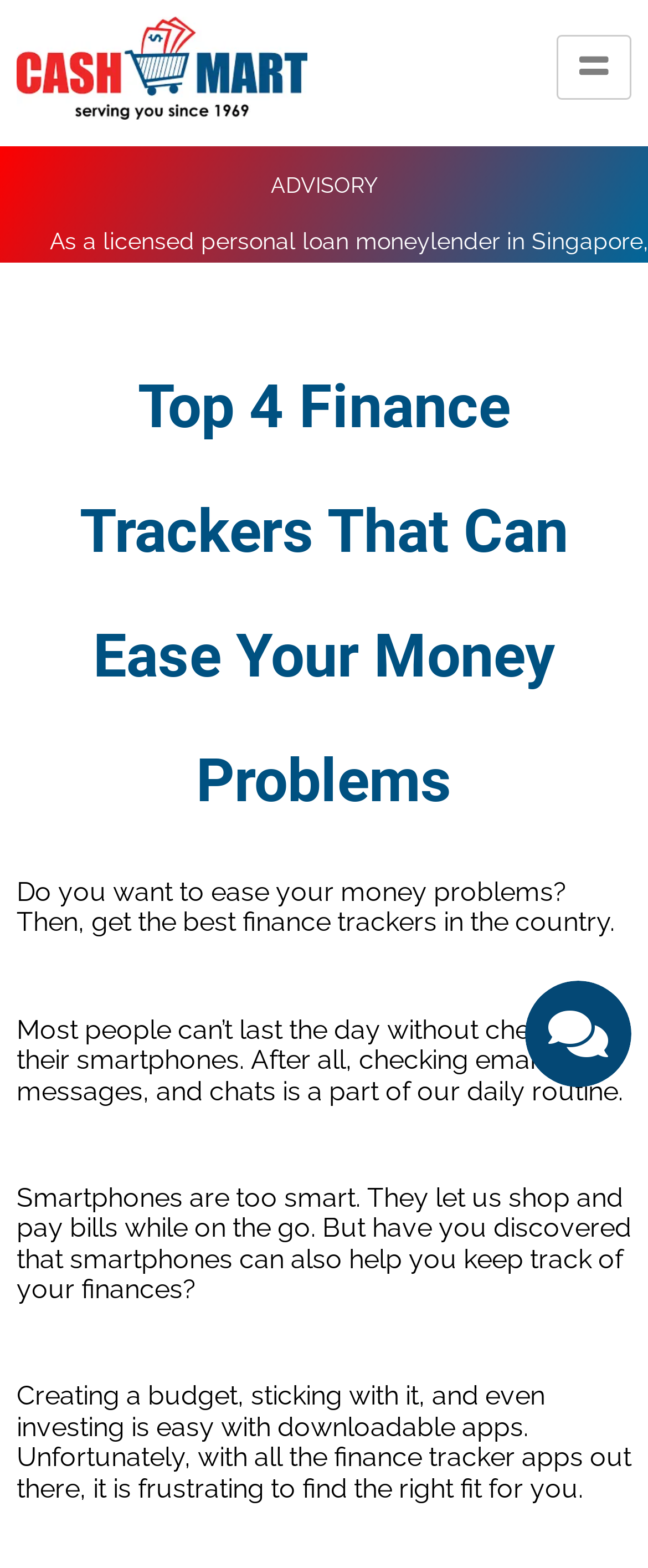What is the purpose of finance trackers?
Please provide a single word or phrase as your answer based on the image.

To ease money problems